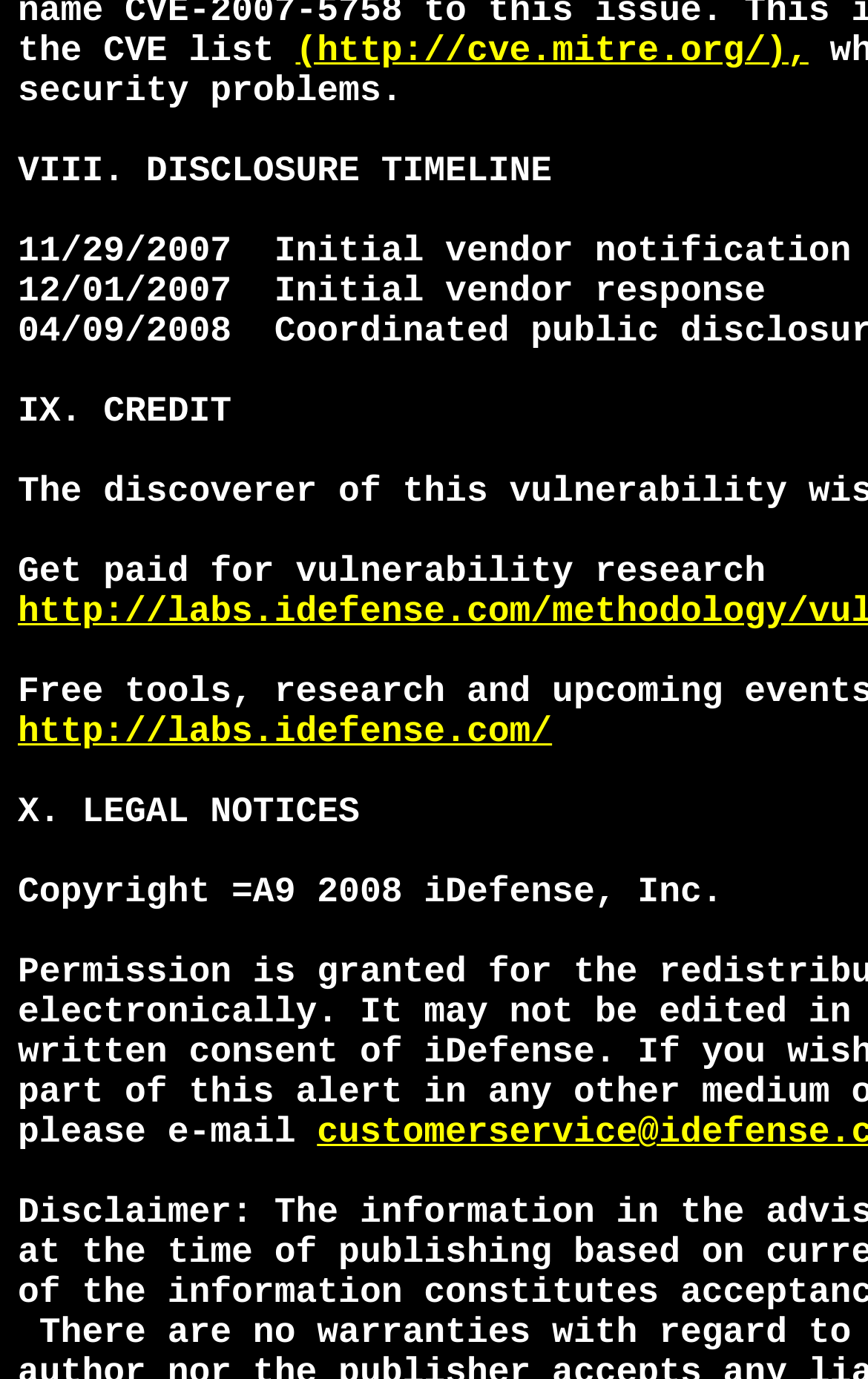Predict the bounding box of the UI element based on this description: "http://labs.idefense.com/".

[0.021, 0.657, 0.638, 0.687]